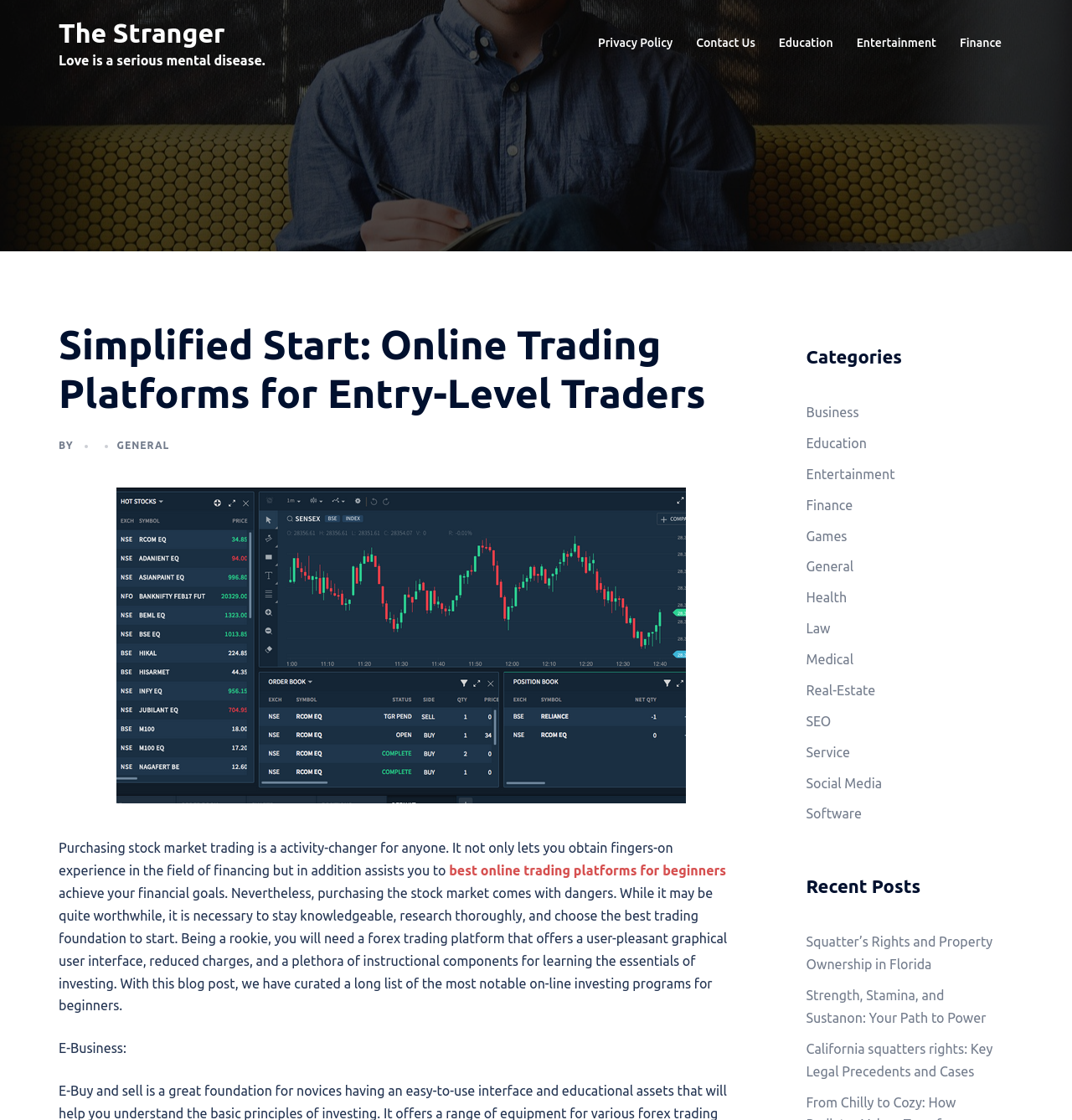Please determine the bounding box of the UI element that matches this description: Entertainment. The coordinates should be given as (top-left x, top-left y, bottom-right x, bottom-right y), with all values between 0 and 1.

[0.799, 0.03, 0.873, 0.047]